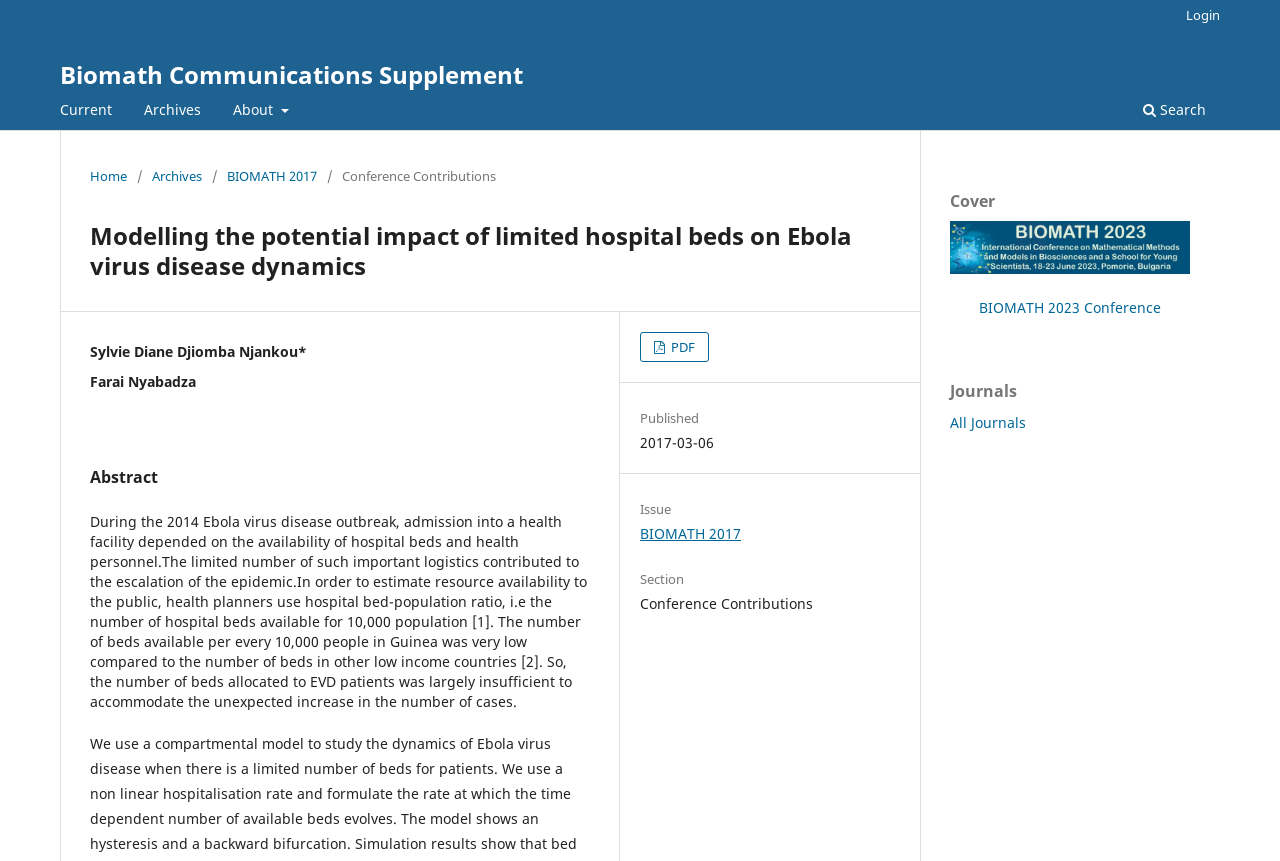Who are the authors of the article?
Please provide a single word or phrase as your answer based on the image.

Sylvie Diane Djiomba Njankou and Farai Nyabadza